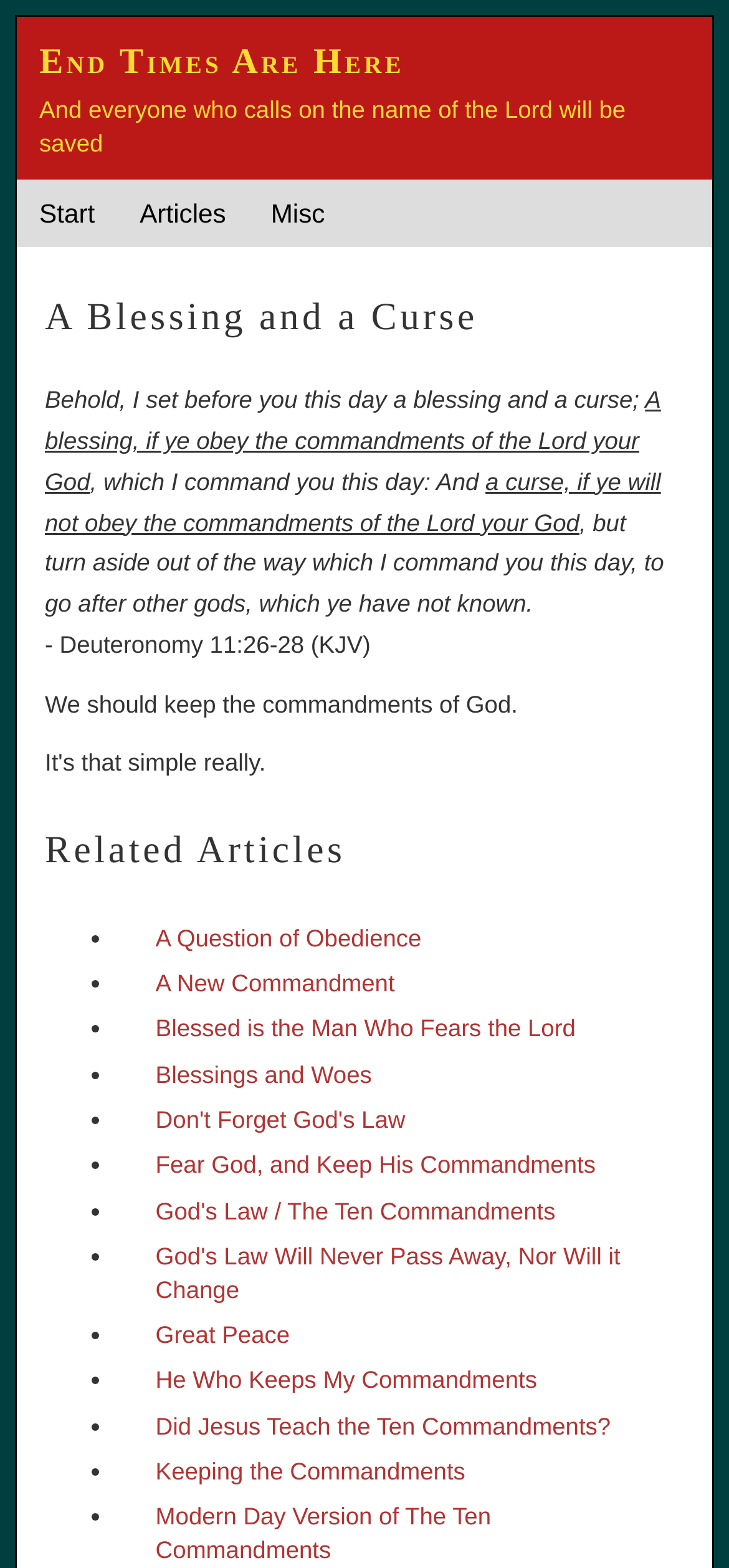Find the bounding box coordinates of the element you need to click on to perform this action: 'Read the article 'A Question of Obedience''. The coordinates should be represented by four float values between 0 and 1, in the format [left, top, right, bottom].

[0.213, 0.589, 0.578, 0.607]